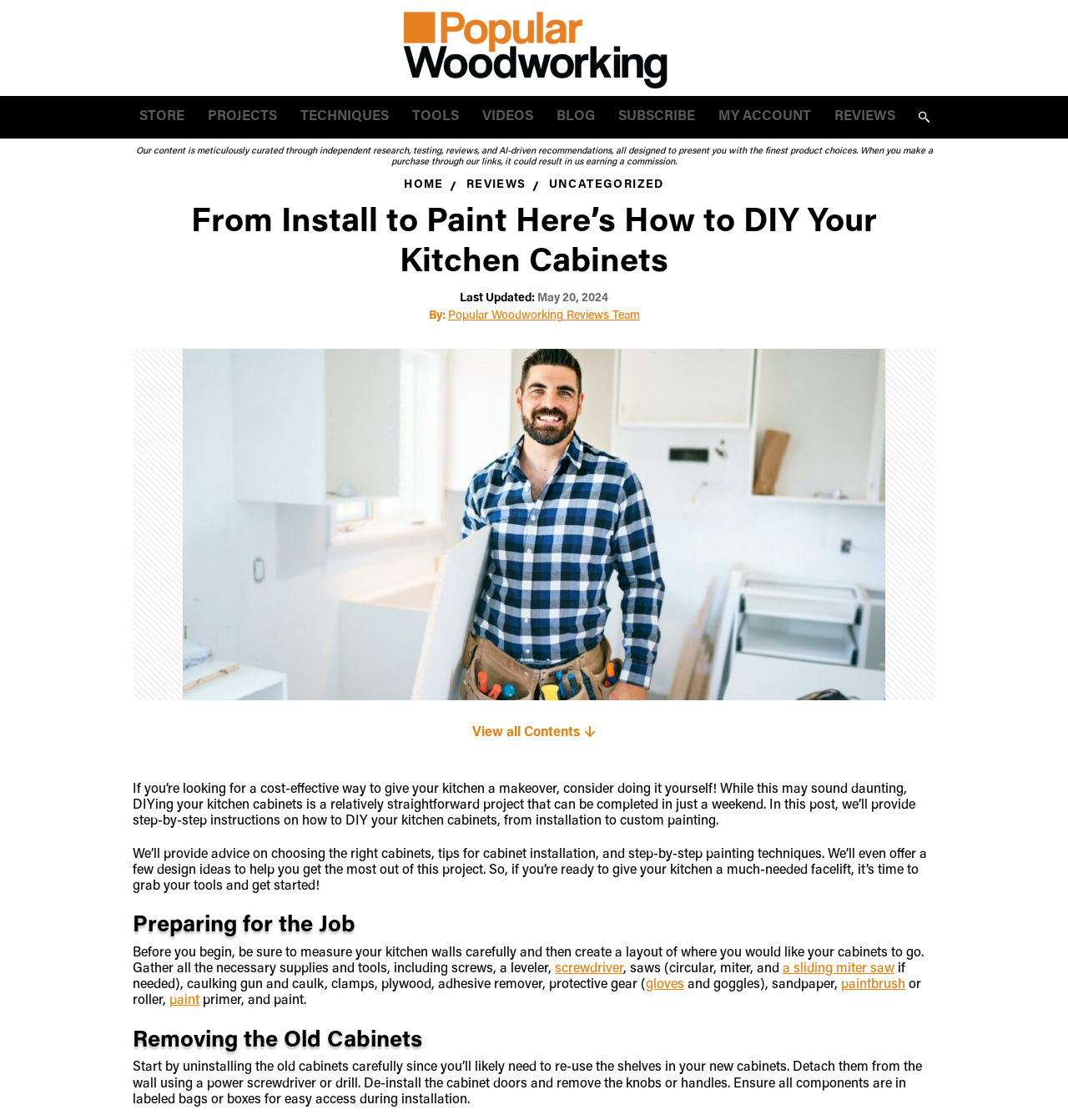Provide a thorough summary of the webpage.

This webpage is about a DIY guide on transforming kitchen cabinets. At the top, there is a logo on the left and a navigation menu on the right, consisting of 8 items: STORE, PROJECTS, TECHNIQUES, TOOLS, VIDEOS, BLOG, SUBSCRIBE, and MY ACCOUNT. Below the navigation menu, there is a search bar with a submit button.

The main content of the webpage is divided into sections. The first section has a heading "From Install to Paint Here's How to DIY Your Kitchen Cabinets" and a brief introduction to the DIY project. Below the introduction, there is a notice about the content being curated through independent research and testing.

The next section has a heading "HOME" and links to other related pages, including REVIEWS and UNCATEGORIZED. Below this section, there is a heading with the title of the article, followed by the date of last update and the author's name.

The main article is divided into several sections, each with a heading. The first section is an introduction to the DIY project, explaining that it's a cost-effective way to give the kitchen a makeover. The second section is about preparing for the job, providing a list of necessary supplies and tools.

The article continues with sections on removing the old cabinets, installing the new ones, and painting them. Each section provides step-by-step instructions and tips for the DIY project. Throughout the article, there are links to related topics, such as screwdrivers, saws, and paintbrushes.

On the right side of the article, there is an image of a person installing new cabinets. At the bottom of the page, there is a call-to-action to view all contents.